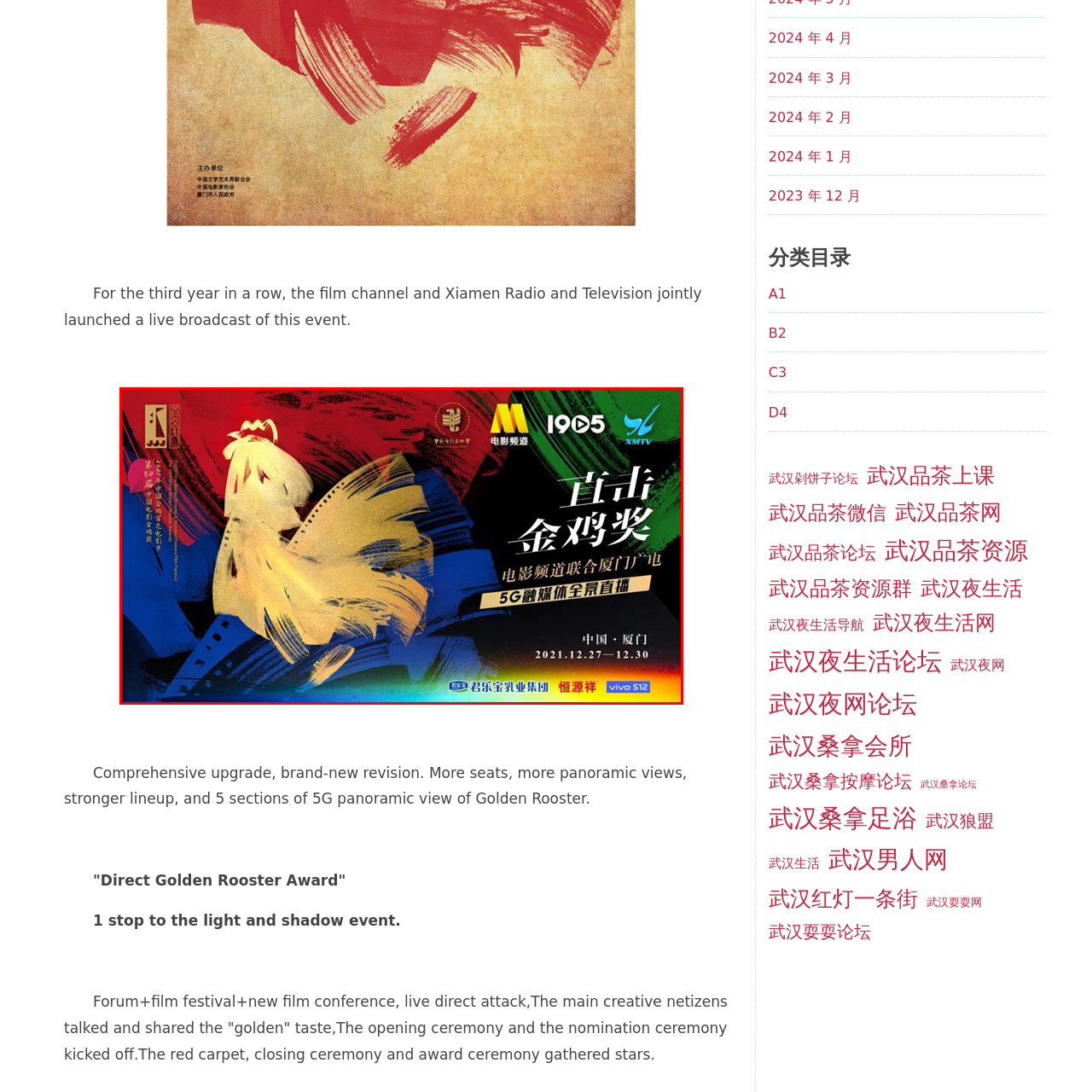Provide a detailed narrative of the image inside the red-bordered section.

The image showcases a vibrant promotional design for the Golden Rooster Awards, featuring a striking artistic representation of a rooster against a backdrop of bold colors. The text prominently displays “正式金鸡奖” (Official Golden Rooster Award), accompanied by details about the event, including a collaboration with media channels for a live broadcast. It highlights the dates of the awards, running from December 27 to December 30, 2021, in Xiamen, China. Additionally, it emphasizes the advanced 5G technology for a panoramic viewing experience, suggesting a modern and engaging event that celebrates cinematic achievements. The overall aesthetic encapsulates a blend of tradition and contemporary flair, appealing to a wide audience.